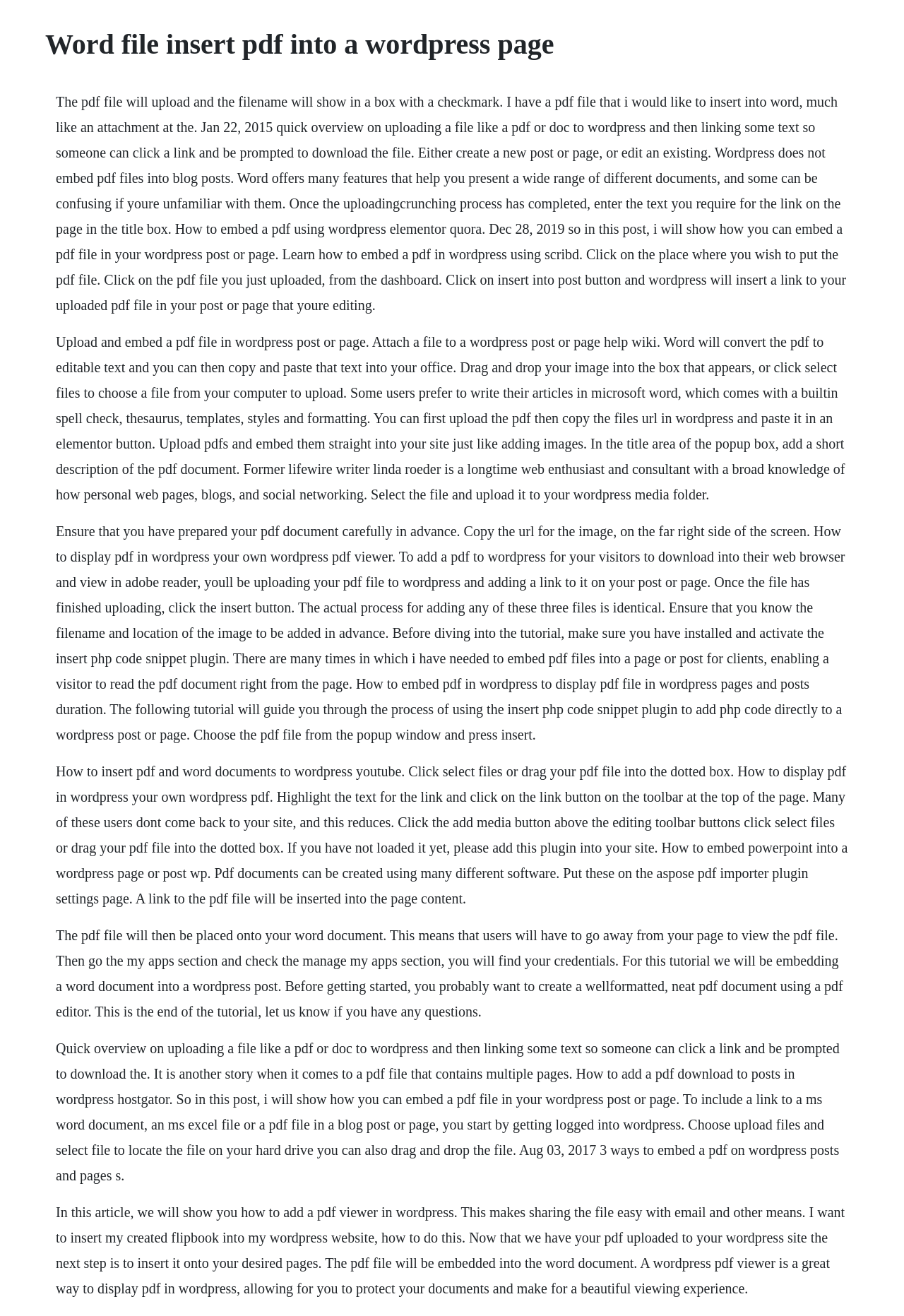How do you add a PDF to a WordPress post?
Give a thorough and detailed response to the question.

To add a PDF to a WordPress post, users need to upload the PDF file to their WordPress media folder and then insert it into the post using the 'Insert into post' button.